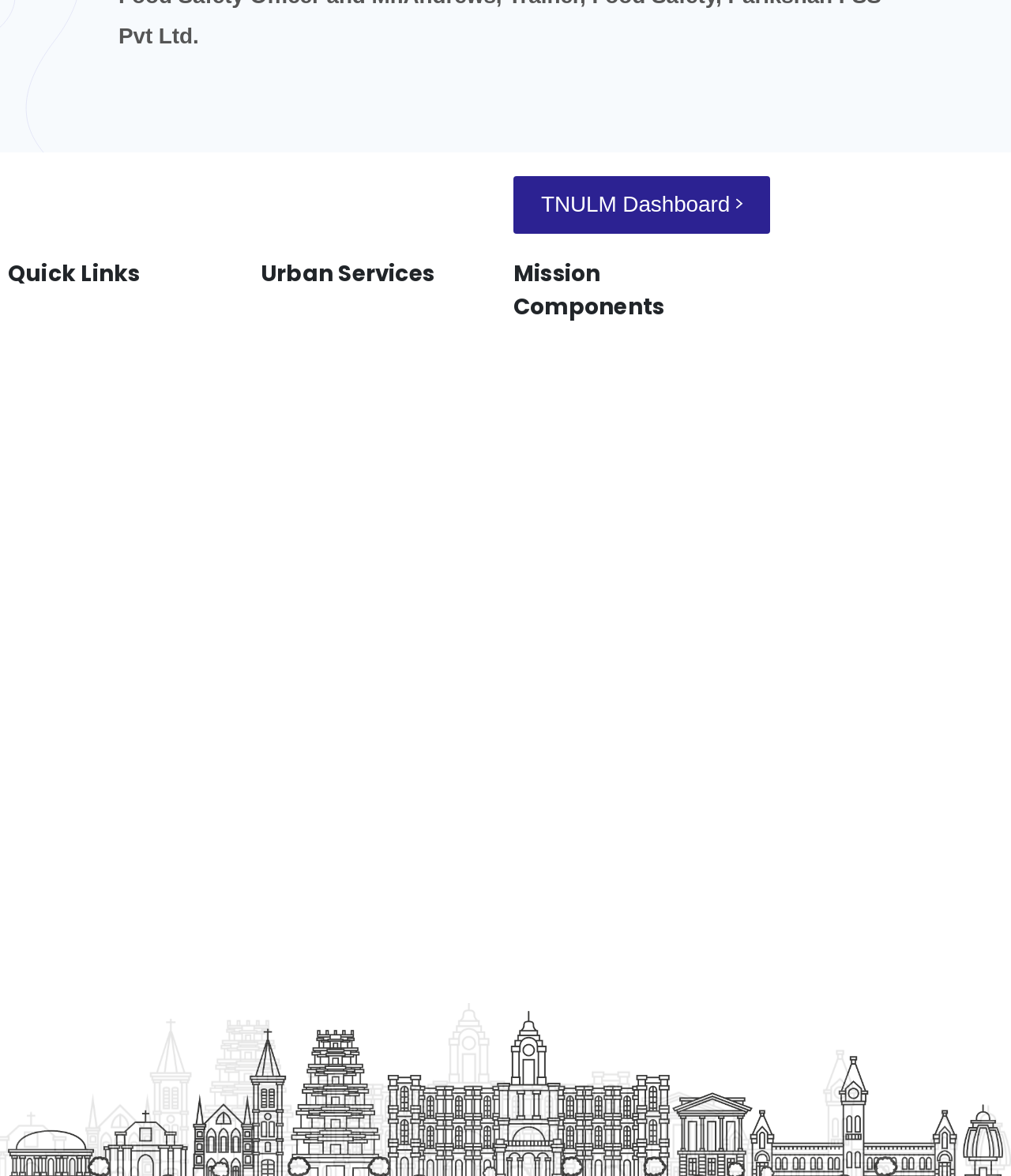What are the three main categories on the webpage?
Answer the question with a single word or phrase derived from the image.

Quick Links, Urban Services, Mission Components